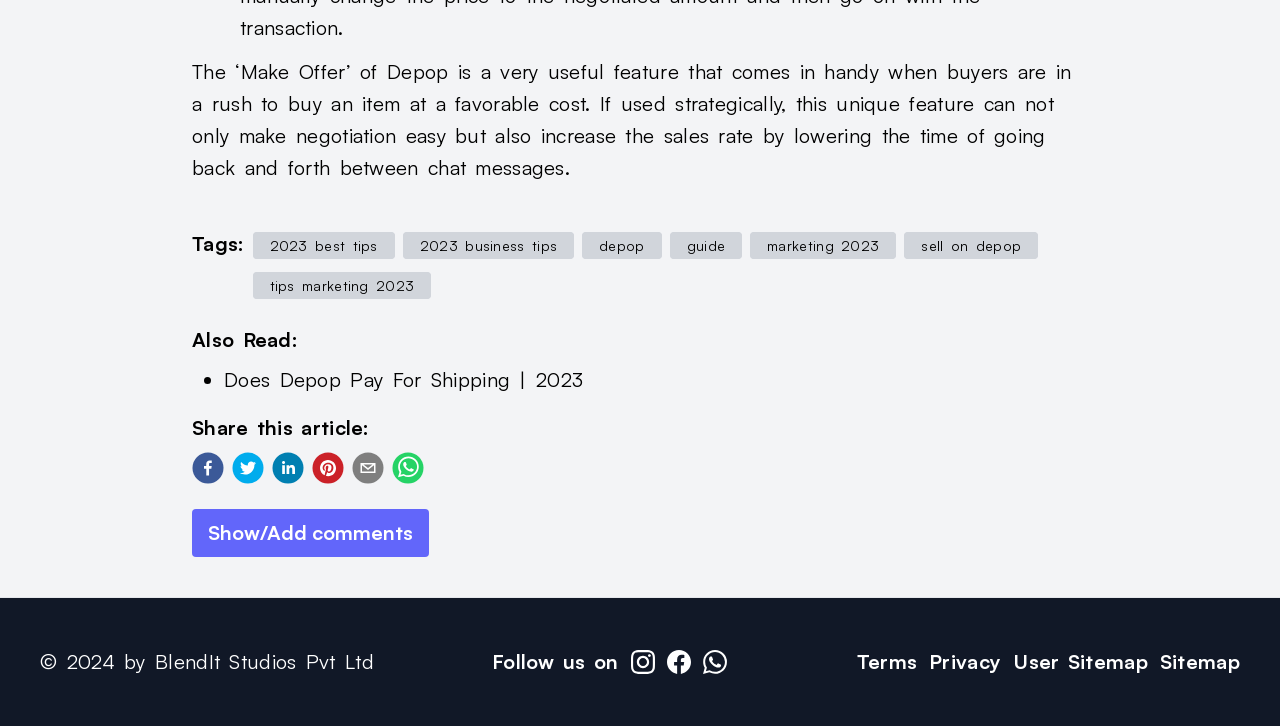For the given element description depop, determine the bounding box coordinates of the UI element. The coordinates should follow the format (top-left x, top-left y, bottom-right x, bottom-right y) and be within the range of 0 to 1.

[0.455, 0.32, 0.517, 0.357]